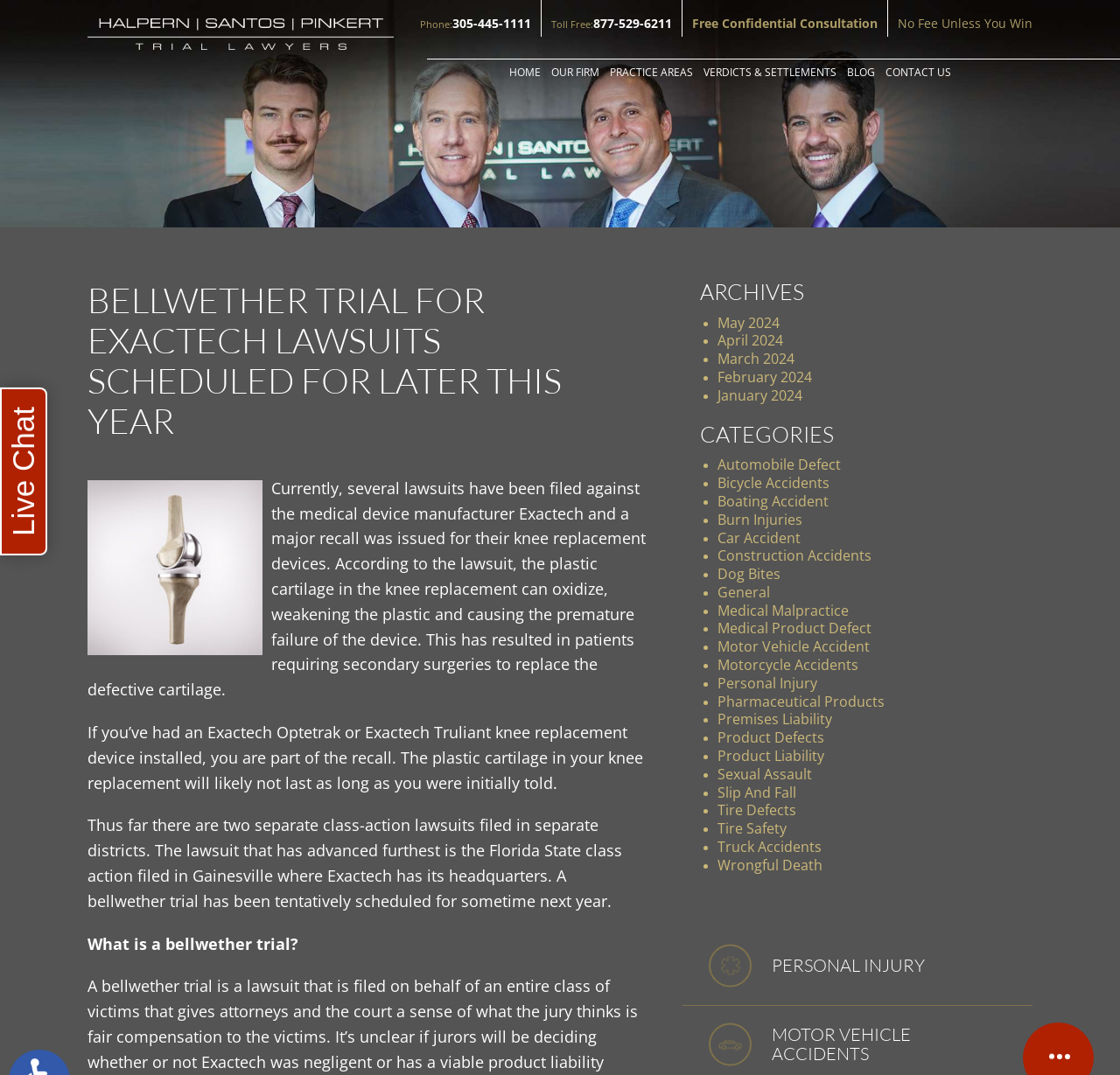Identify the bounding box coordinates of the region that needs to be clicked to carry out this instruction: "Read the 'BELLWETHER TRIAL FOR EXACTECH LAWSUITS SCHEDULED FOR LATER THIS YEAR' heading". Provide these coordinates as four float numbers ranging from 0 to 1, i.e., [left, top, right, bottom].

[0.078, 0.26, 0.578, 0.442]